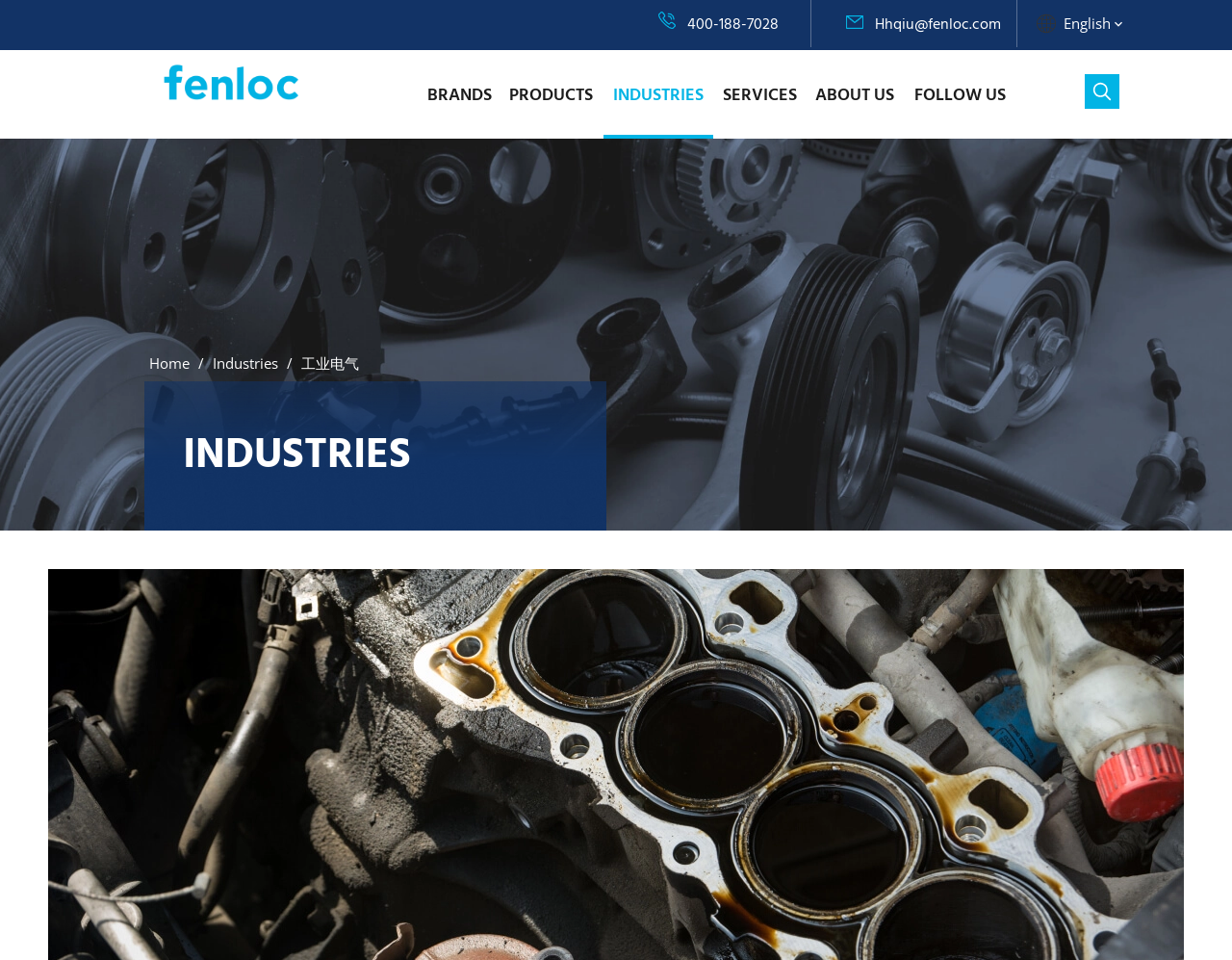Use the information in the screenshot to answer the question comprehensively: How many main menu items are there?

The main menu items are located at the top of the webpage, and they are 'BRANDS', 'PRODUCTS', 'INDUSTRIES', 'SERVICES', and 'ABOUT US'. These menu items are all link elements with hasPopup and controls attributes.